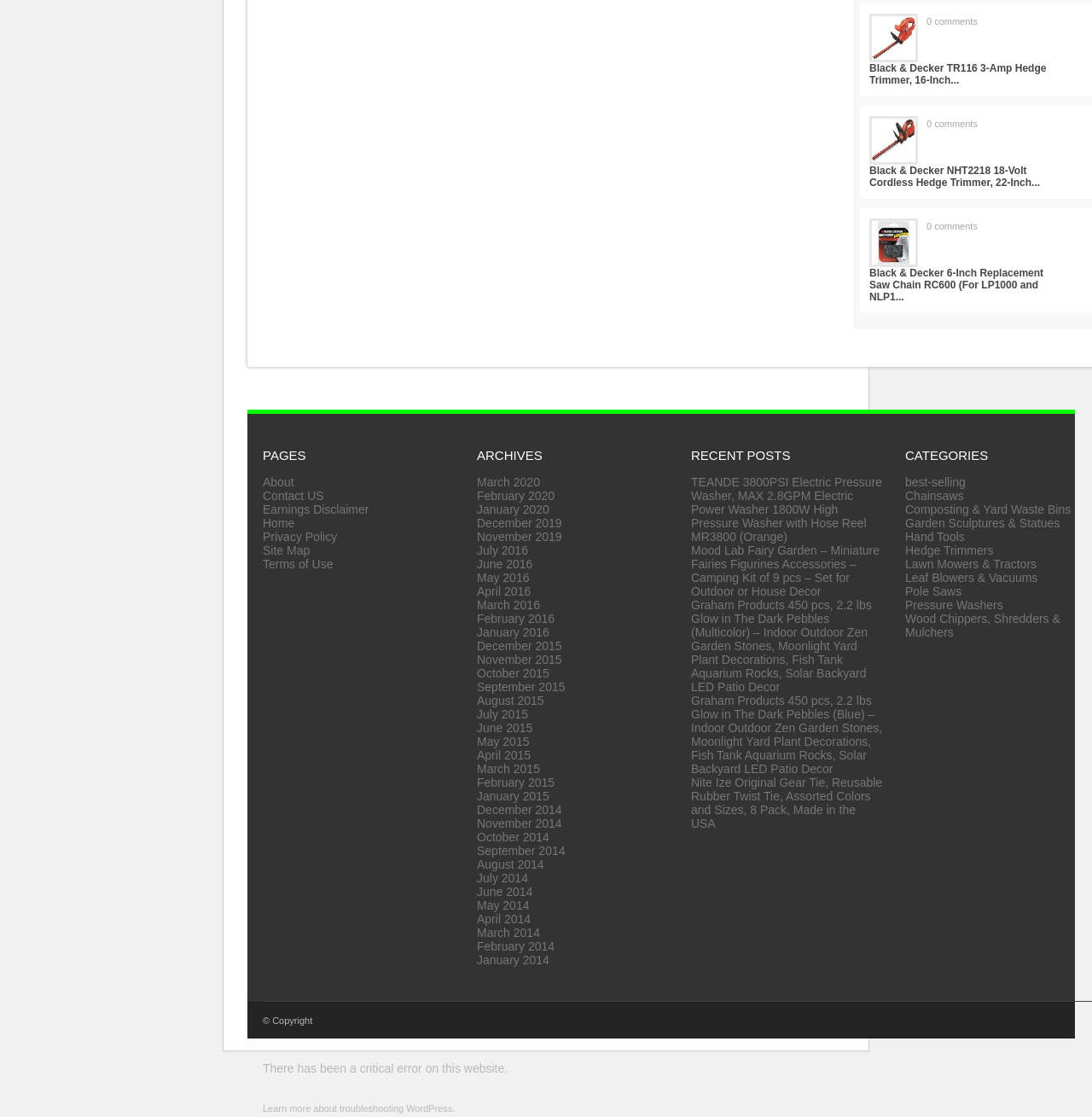Find the bounding box coordinates for the area that must be clicked to perform this action: "Learn more about troubleshooting WordPress".

[0.241, 0.988, 0.417, 0.997]